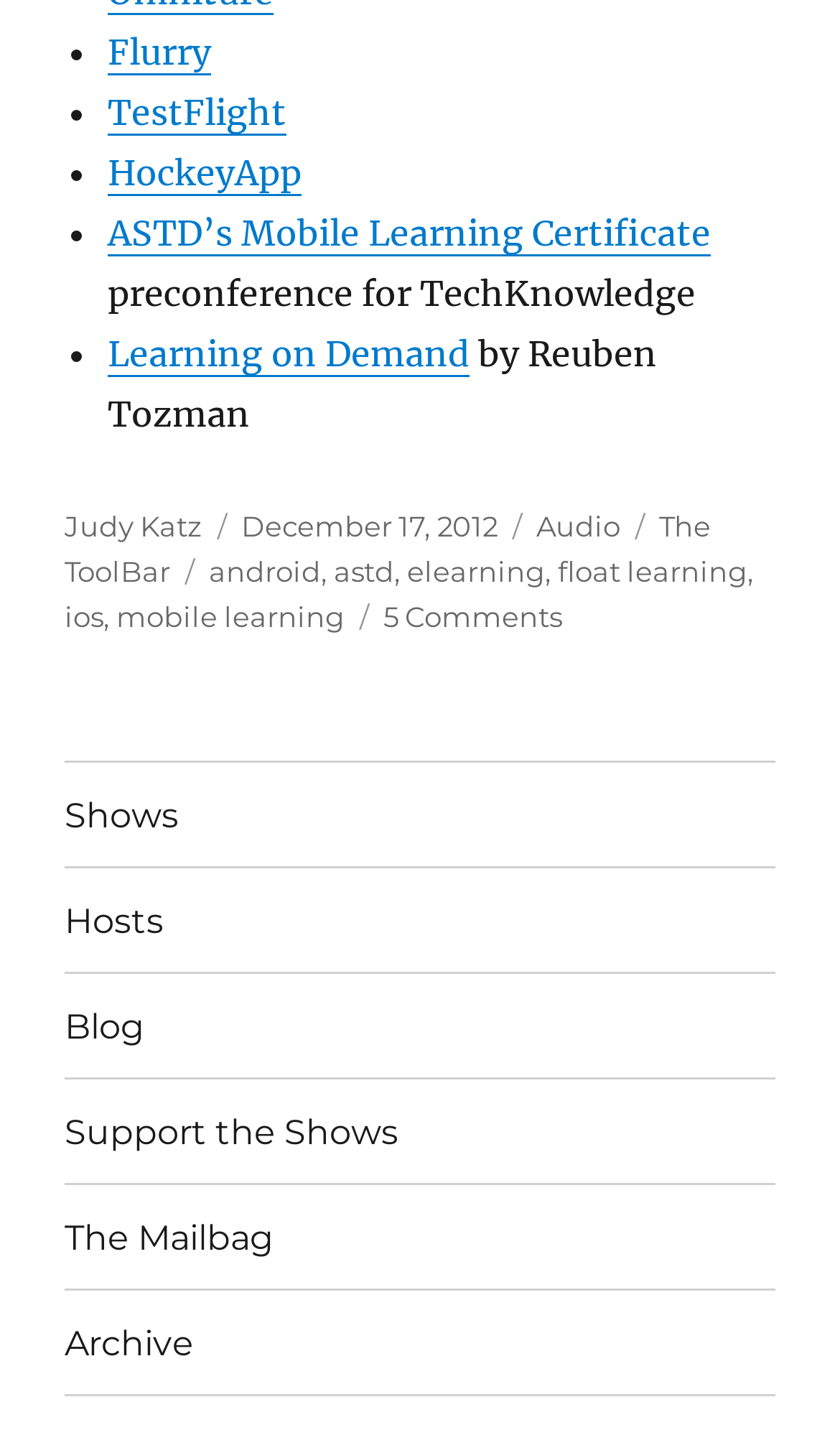What is the last link in the footer primary menu?
Provide an in-depth and detailed answer to the question.

The last link in the footer primary menu is 'Archive' which is located at the bottom of the webpage with a bounding box coordinate of [0.077, 0.903, 0.923, 0.975].